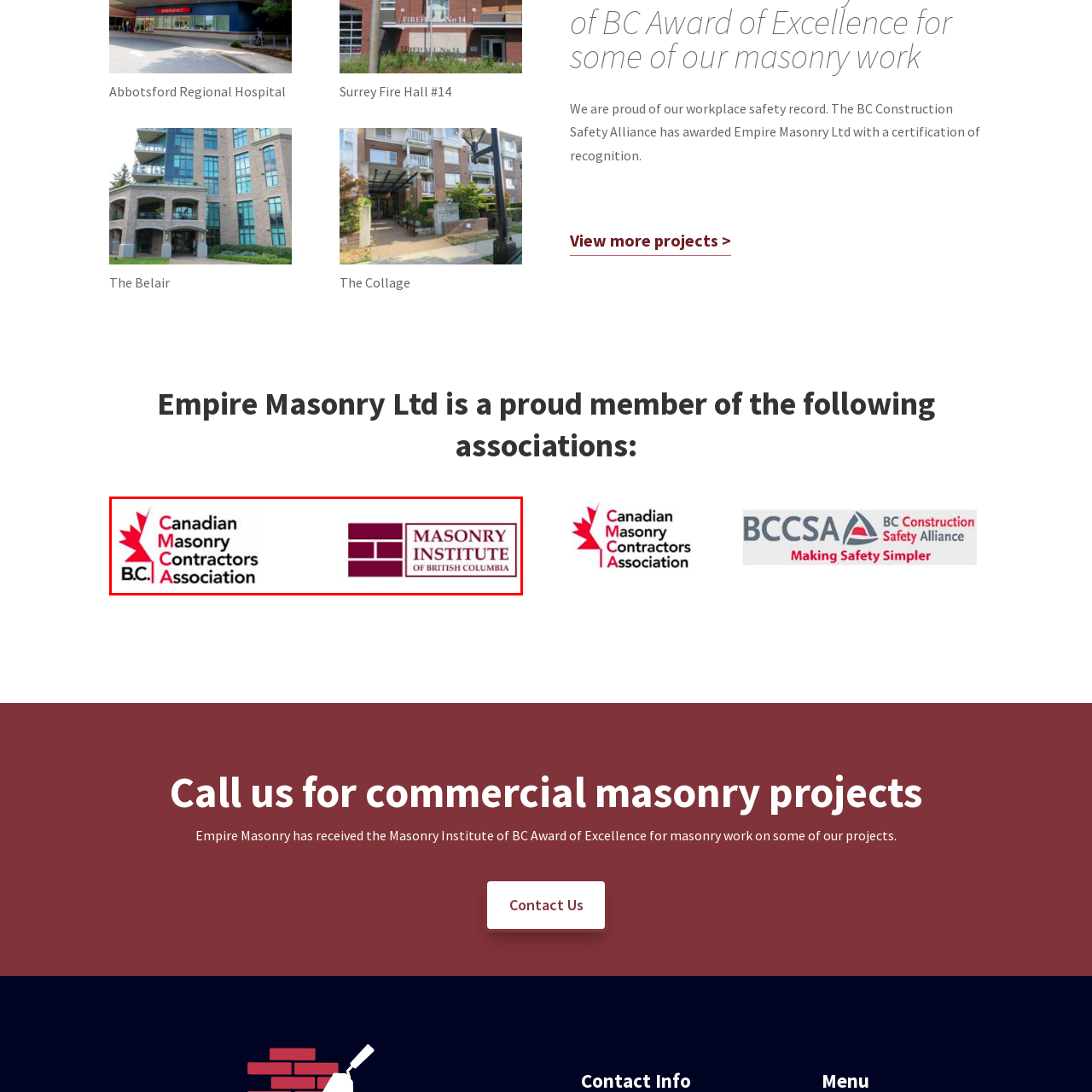Direct your attention to the segment of the image enclosed by the red boundary and answer the ensuing question in detail: What is the Masonry Institute of British Columbia's commitment?

According to the image, the logo of the Masonry Institute of British Columbia reflects its commitment to promoting excellence in masonry practices within the province, which suggests that the institute is dedicated to upholding high standards in the industry.